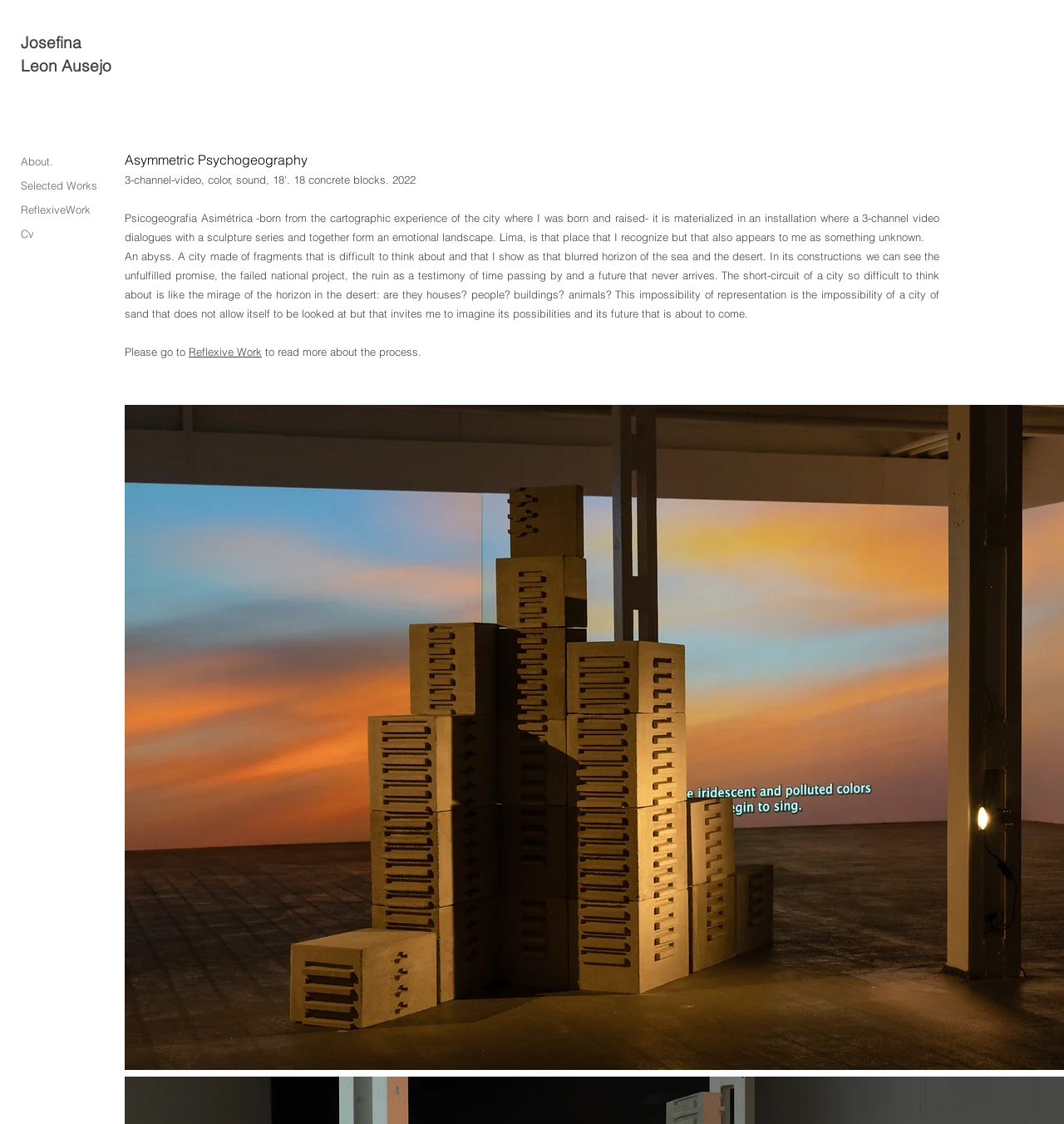Given the description "Josefina Leon Ausejo", determine the bounding box of the corresponding UI element.

[0.02, 0.029, 0.105, 0.067]